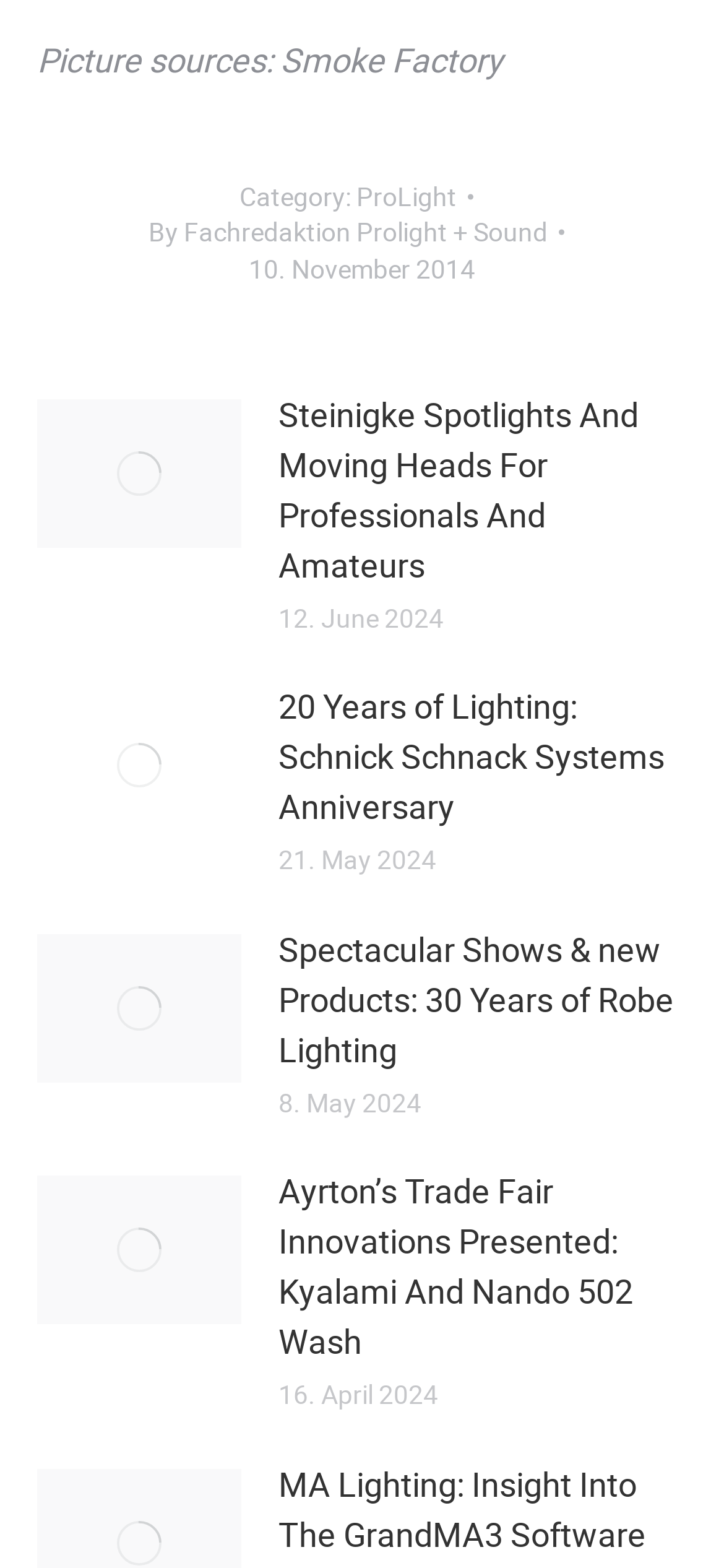Use a single word or phrase to answer the question:
What is the source of the pictures?

Smoke Factory